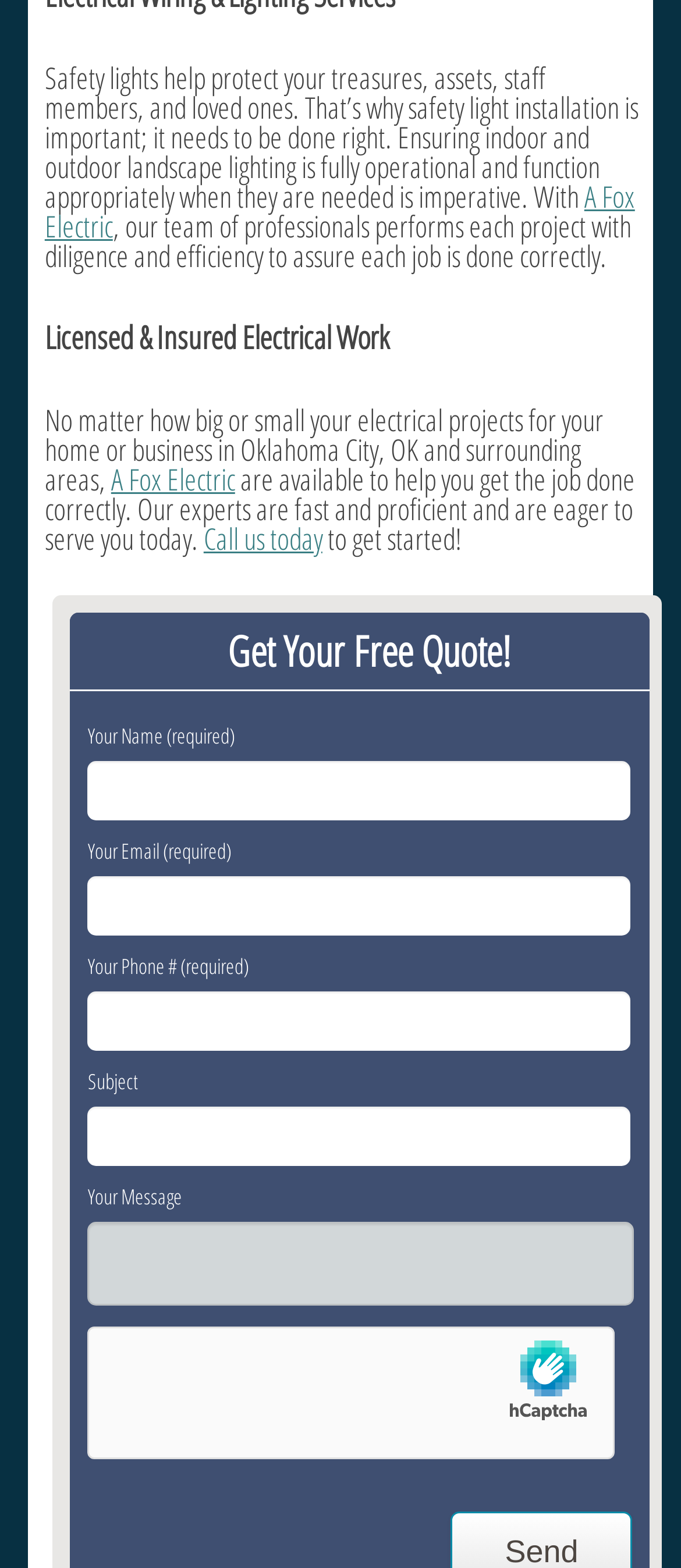Please determine the bounding box coordinates of the element's region to click for the following instruction: "Enter your email address".

[0.129, 0.558, 0.925, 0.596]